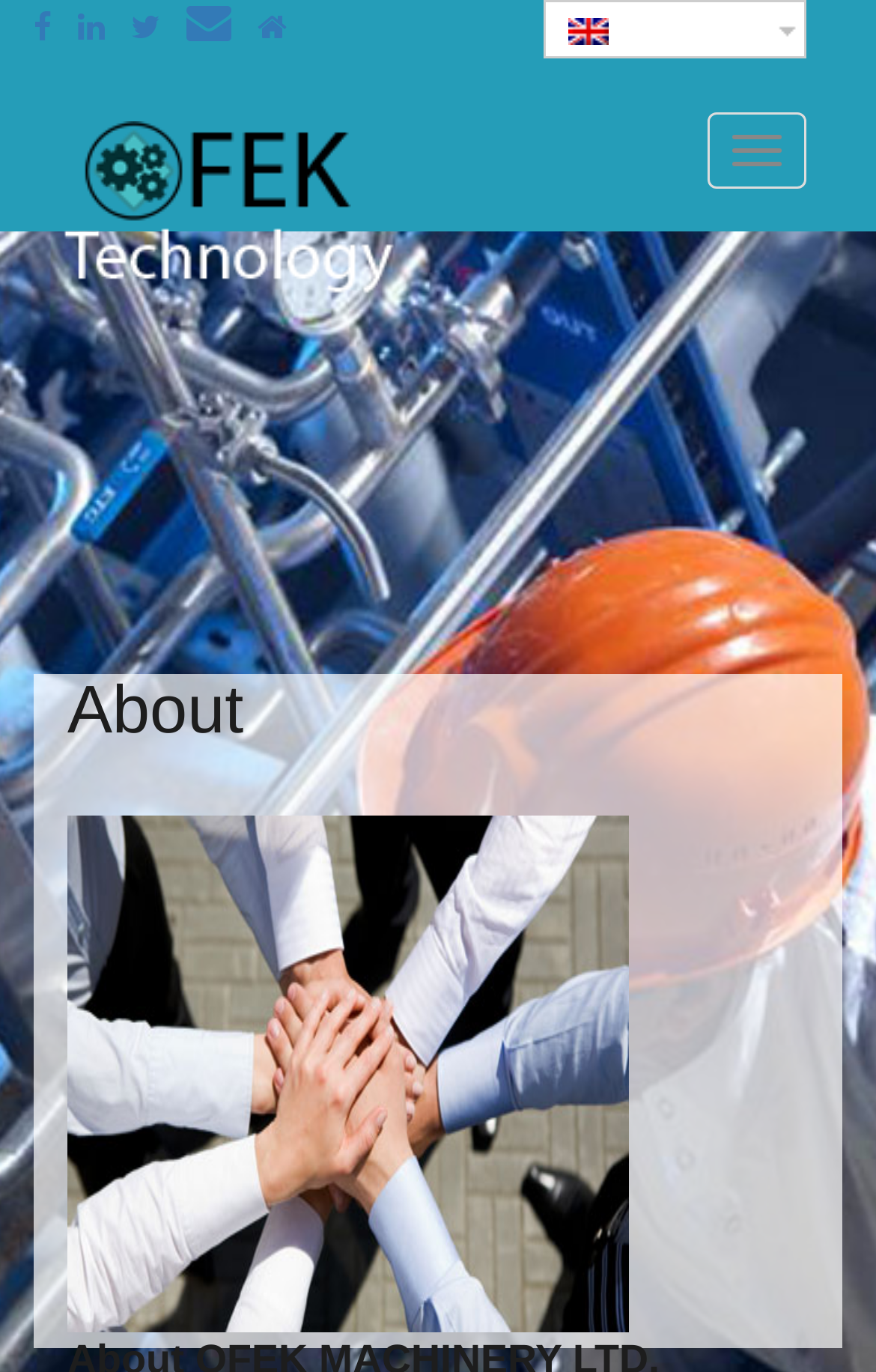Illustrate the webpage thoroughly, mentioning all important details.

The webpage is about OFEK MACHINERY LTD's "About" page. At the top left, there are five list markers arranged vertically, indicating a list of items. Below these list markers, there are two static text elements labeled "Image 03" and "Image 04", which are likely captions for images. 

To the right of the list markers, there are five social media links, each represented by an icon, such as Facebook, Twitter, and LinkedIn. These links are aligned horizontally and are positioned near the top of the page.

In the top right corner, there is a language selection link labeled "en English", accompanied by a small flag icon. Below this link, there is a button labeled "Toggle navigation", which is not expanded.

The company's logo, OFEK MACHINERY LTD, is displayed prominently in the top center of the page, accompanied by a larger image that spans the width of the page.

The main content of the page is headed by a heading element labeled "About", which is centered near the middle of the page.